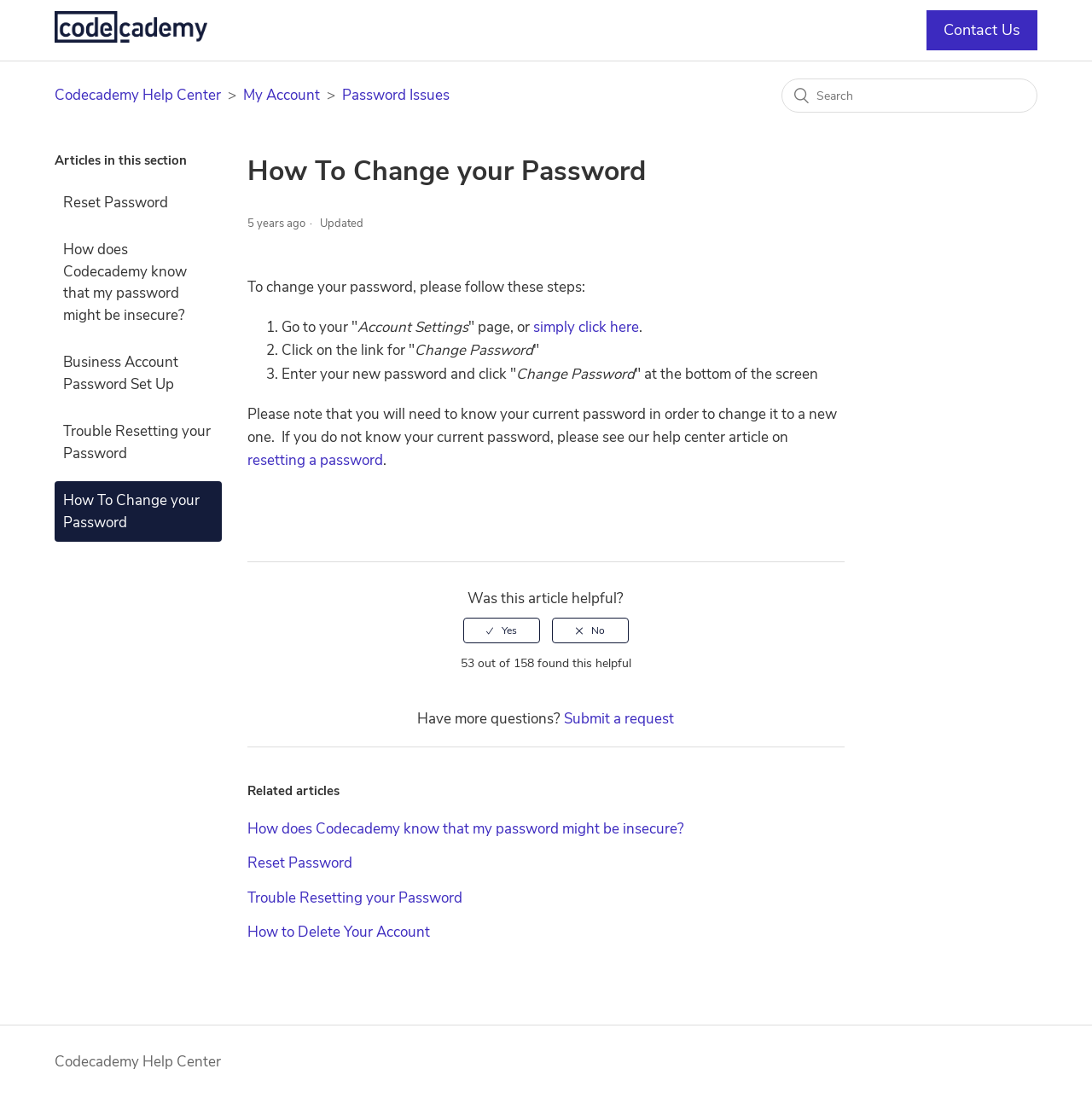Using the information from the screenshot, answer the following question thoroughly:
What is the last updated date of the article?

The last updated date of the article is mentioned as '2019-02-20 21:22' at [0.226, 0.196, 0.28, 0.21], which is located under the heading 'How To Change your Password'.